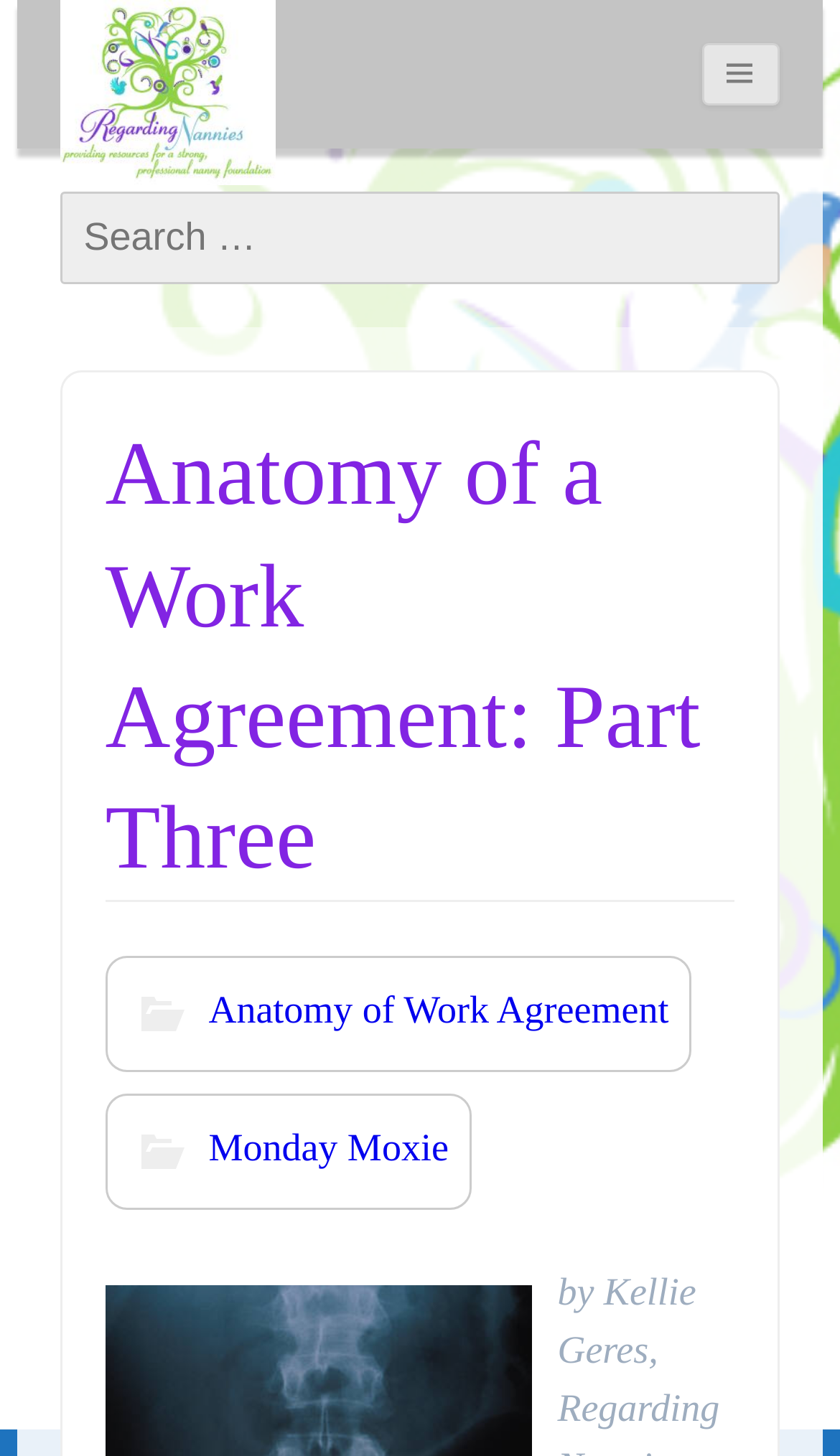Give a short answer to this question using one word or a phrase:
What is the name of the website?

Regarding Nannies